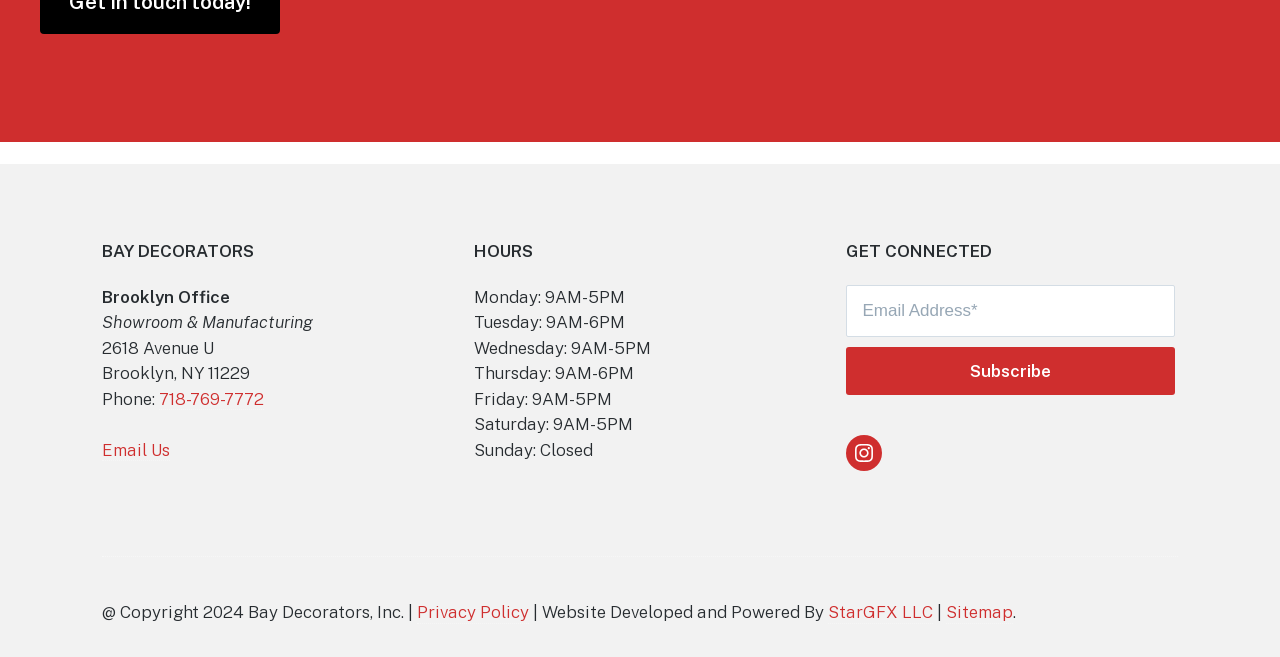Determine the bounding box coordinates of the element that should be clicked to execute the following command: "Click the Subscribe button".

[0.661, 0.528, 0.918, 0.601]